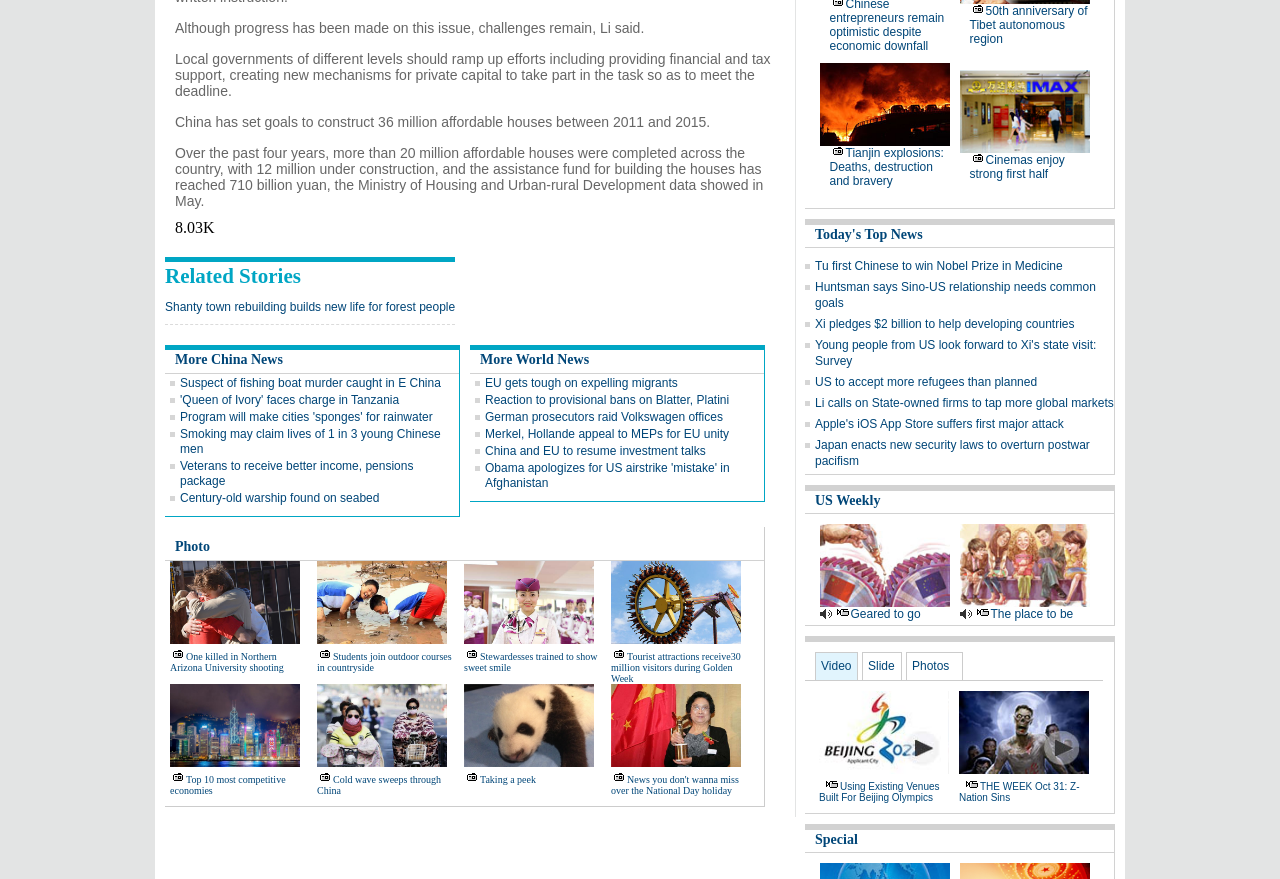Using the element description: "Geared to go", determine the bounding box coordinates for the specified UI element. The coordinates should be four float numbers between 0 and 1, [left, top, right, bottom].

[0.664, 0.691, 0.719, 0.706]